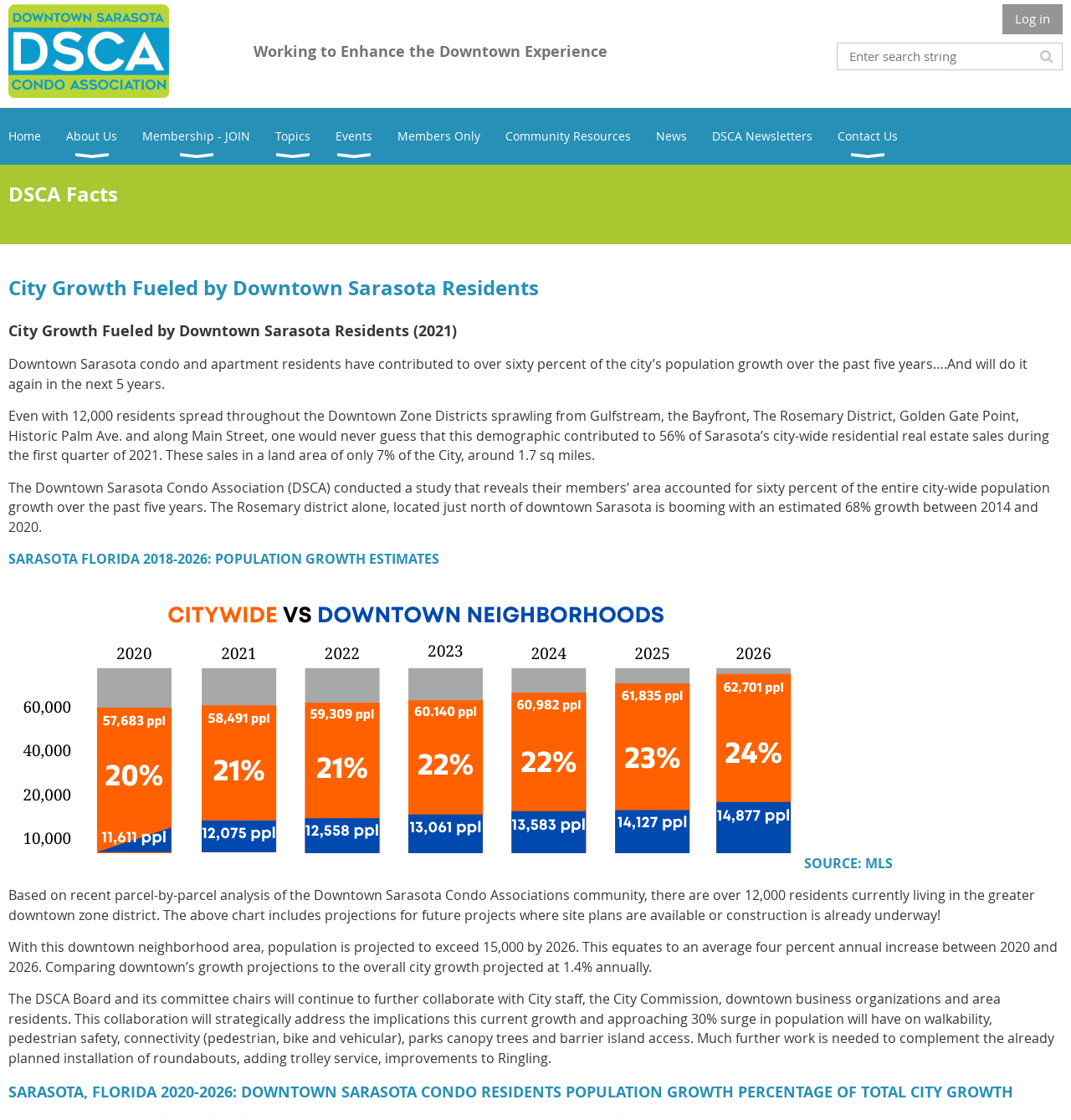Can you show the bounding box coordinates of the region to click on to complete the task described in the instruction: "View About Us page"?

[0.062, 0.096, 0.133, 0.147]